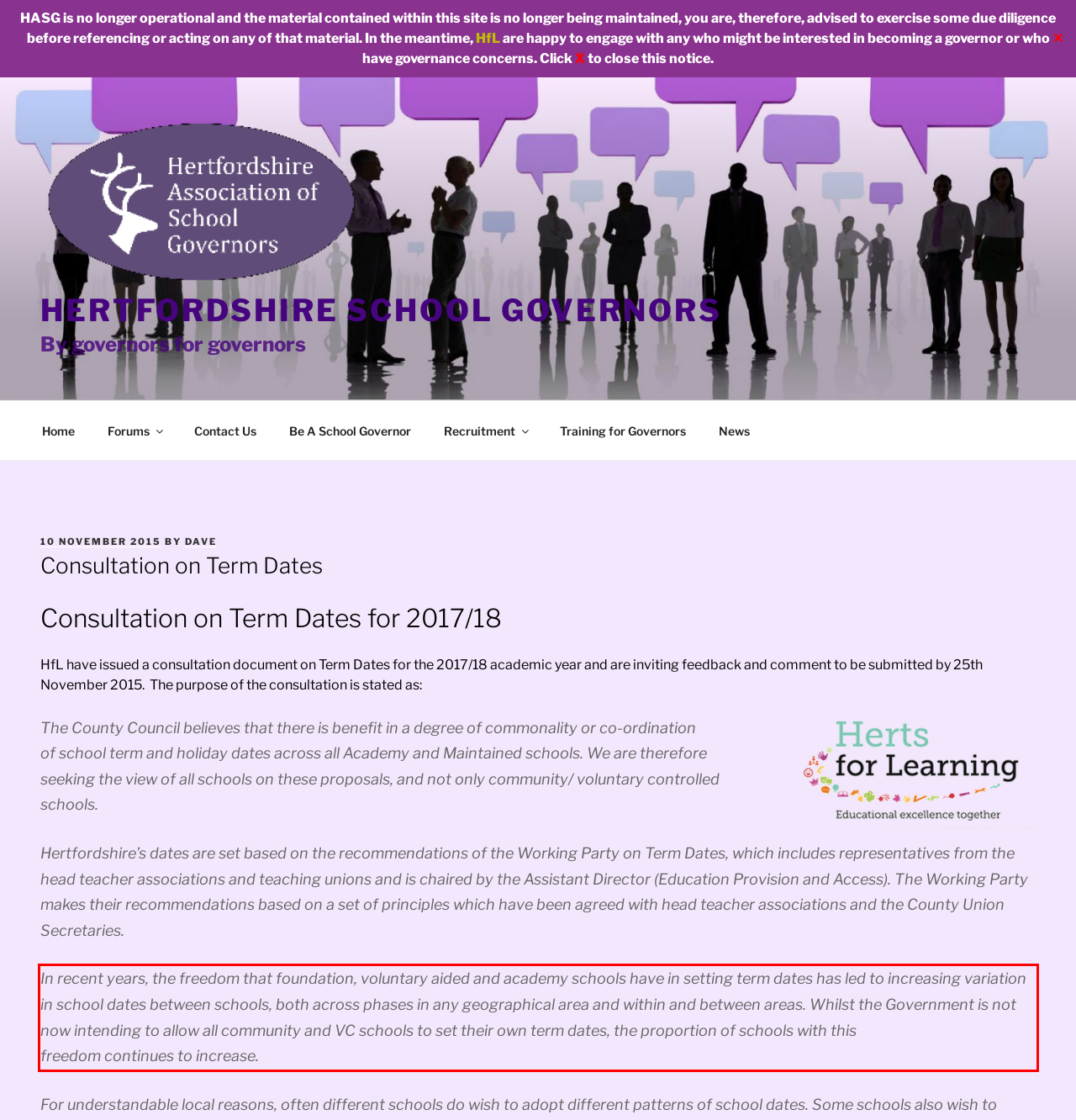Observe the screenshot of the webpage, locate the red bounding box, and extract the text content within it.

In recent years, the freedom that foundation, voluntary aided and academy schools have in setting term dates has led to increasing variation in school dates between schools, both across phases in any geographical area and within and between areas. Whilst the Government is not now intending to allow all community and VC schools to set their own term dates, the proportion of schools with this freedom continues to increase.